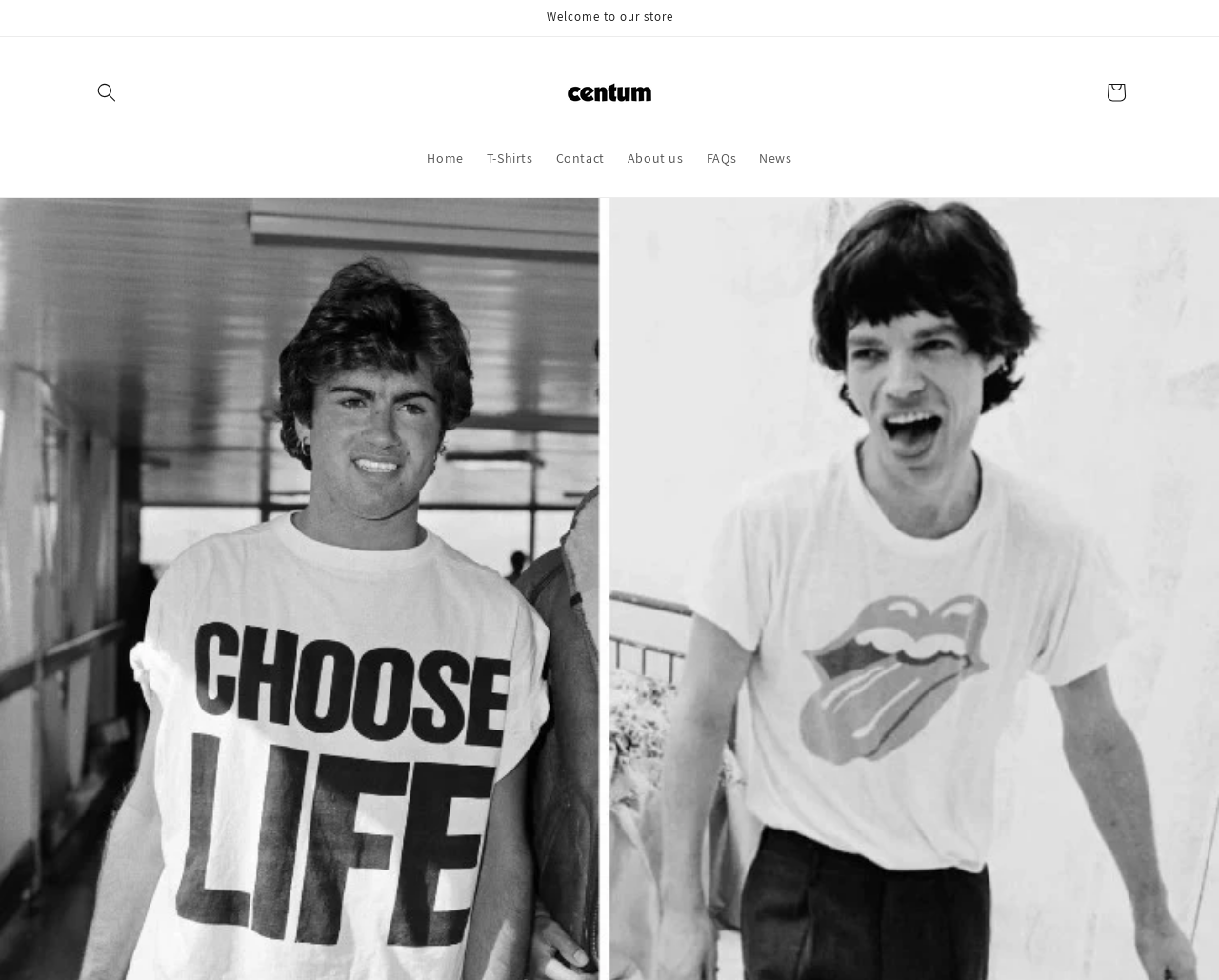Extract the heading text from the webpage.

The Evolution of Vintage T-Shirts: From Plain to Iconic